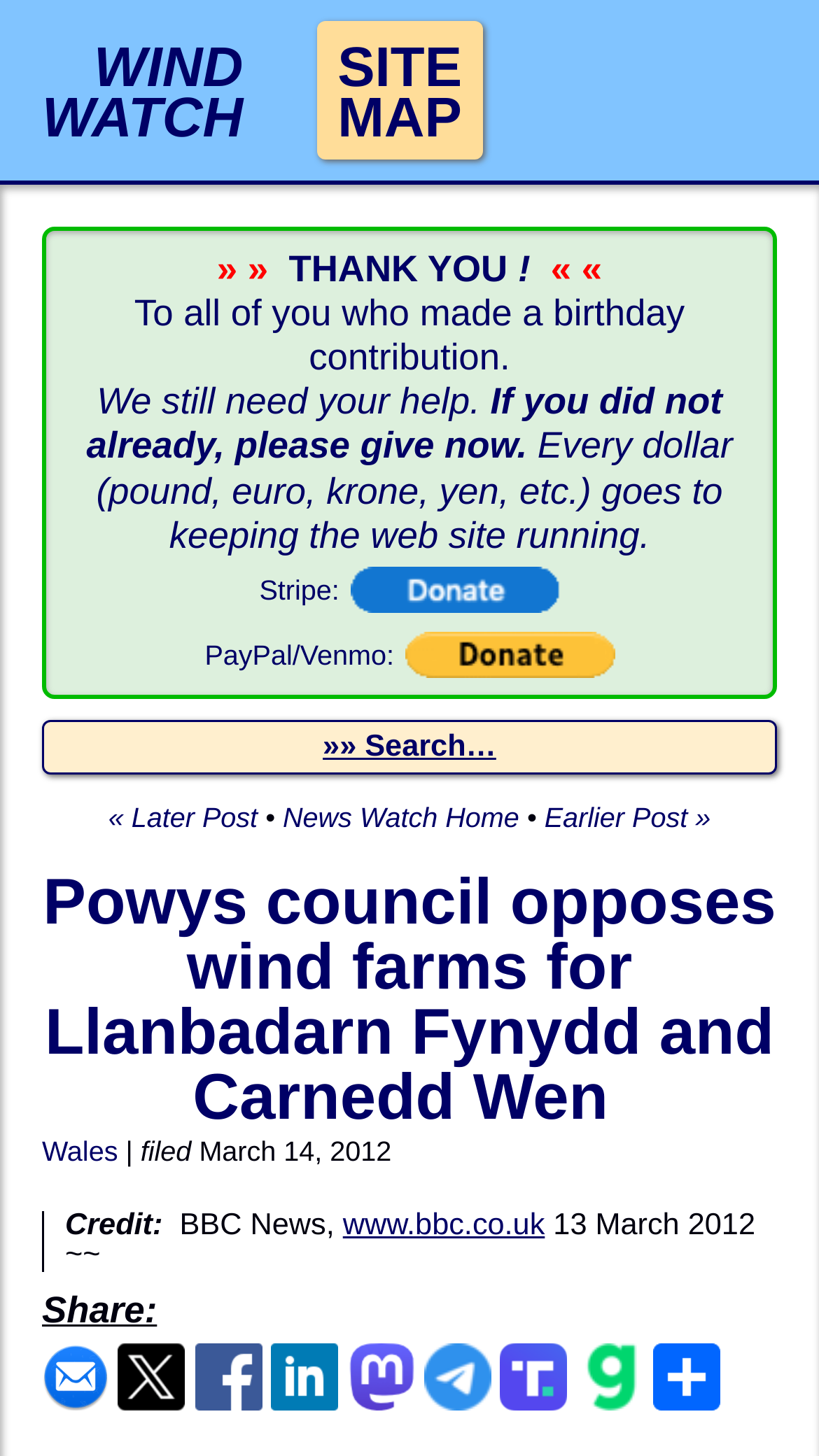What is the name of the council mentioned in the article?
Respond to the question with a well-detailed and thorough answer.

The article's heading mentions 'Powys council opposes wind farms for Llanbadarn Fynydd and Carnedd Wen', which indicates that the council being referred to is Powys council.